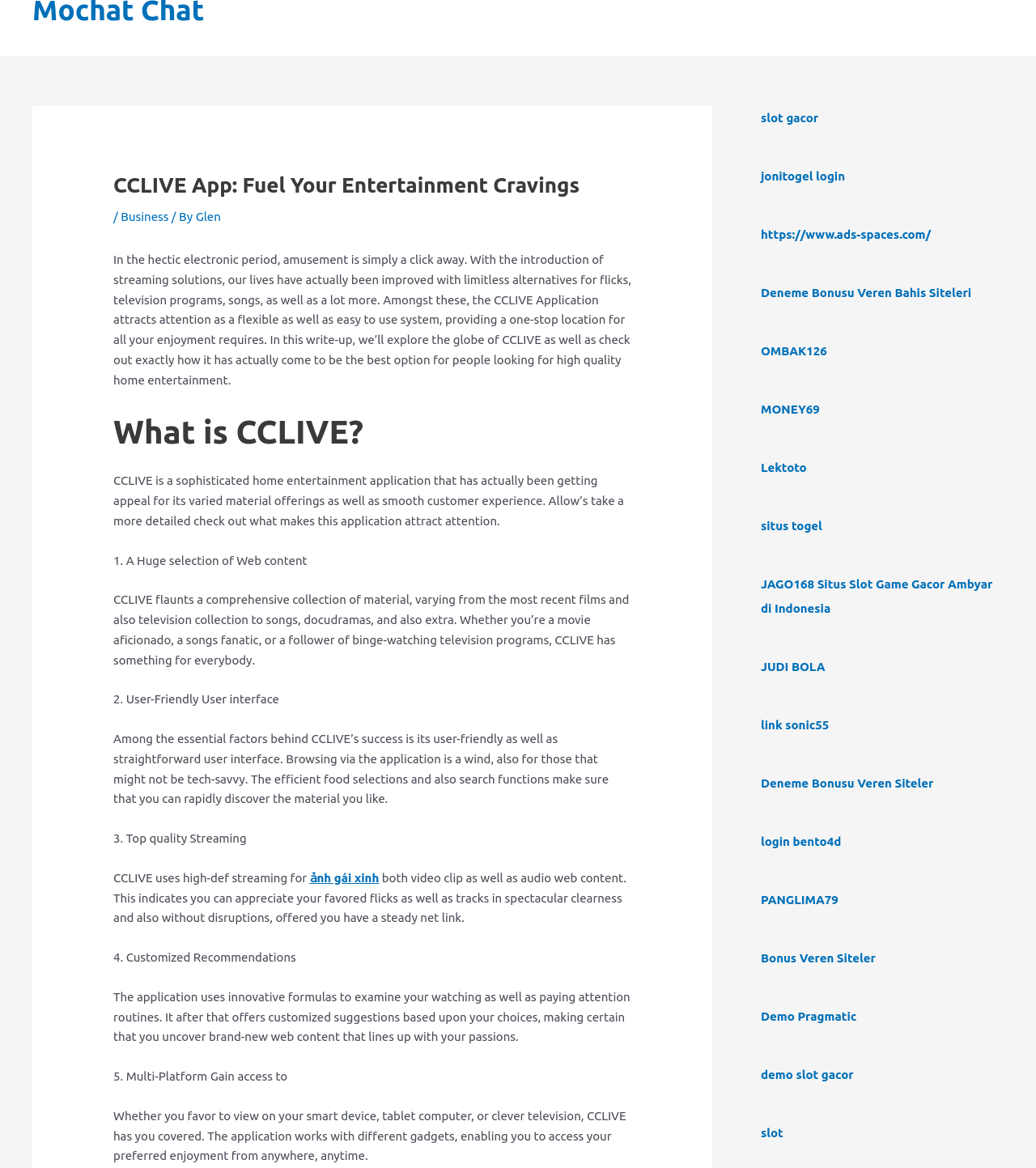Locate the bounding box coordinates of the clickable area needed to fulfill the instruction: "Click on 'Business'".

[0.117, 0.178, 0.163, 0.189]